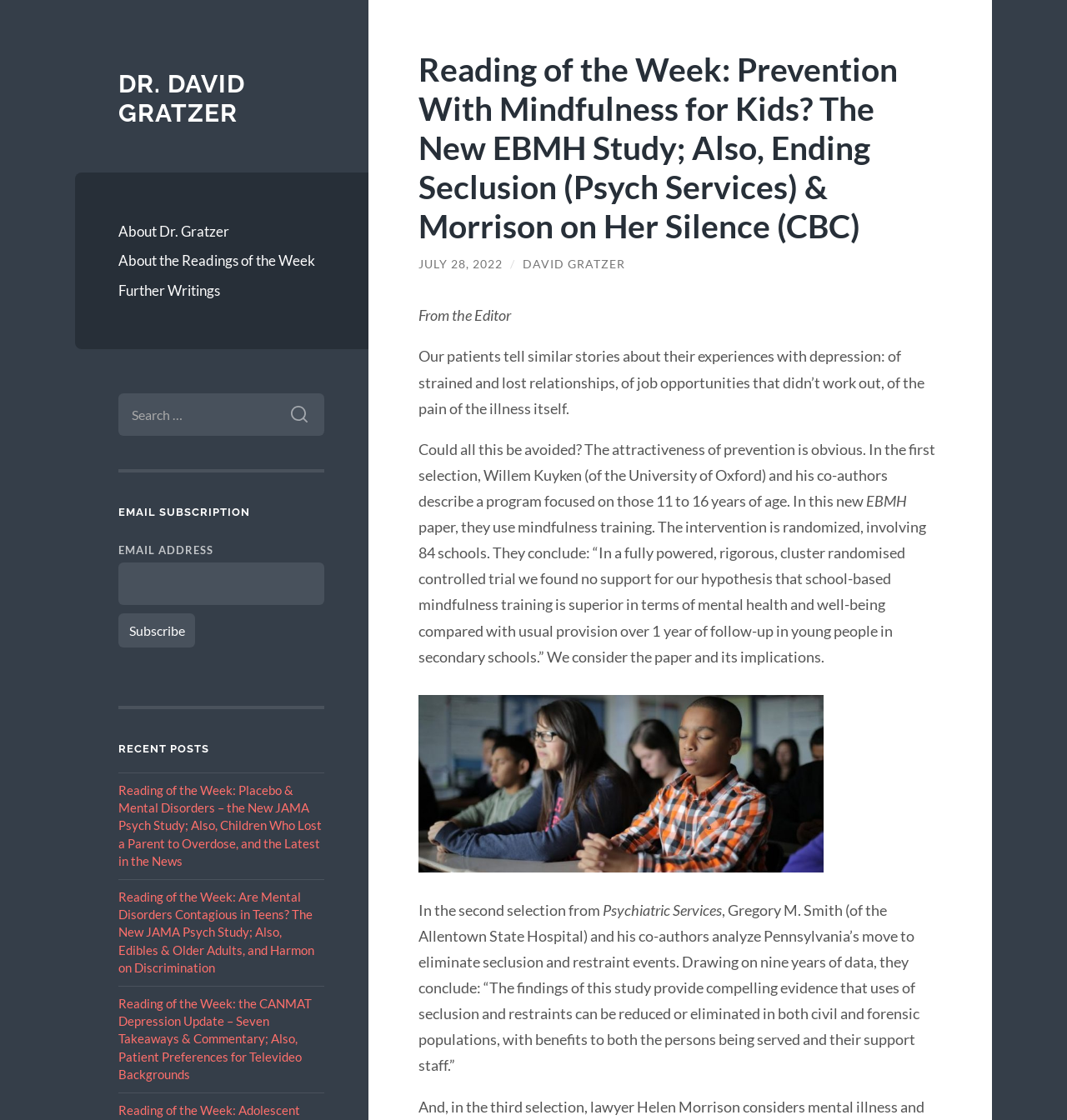Identify and extract the main heading from the webpage.

Reading of the Week: Prevention With Mindfulness for Kids? The New EBMH Study; Also, Ending Seclusion (Psych Services) & Morrison on Her Silence (CBC)